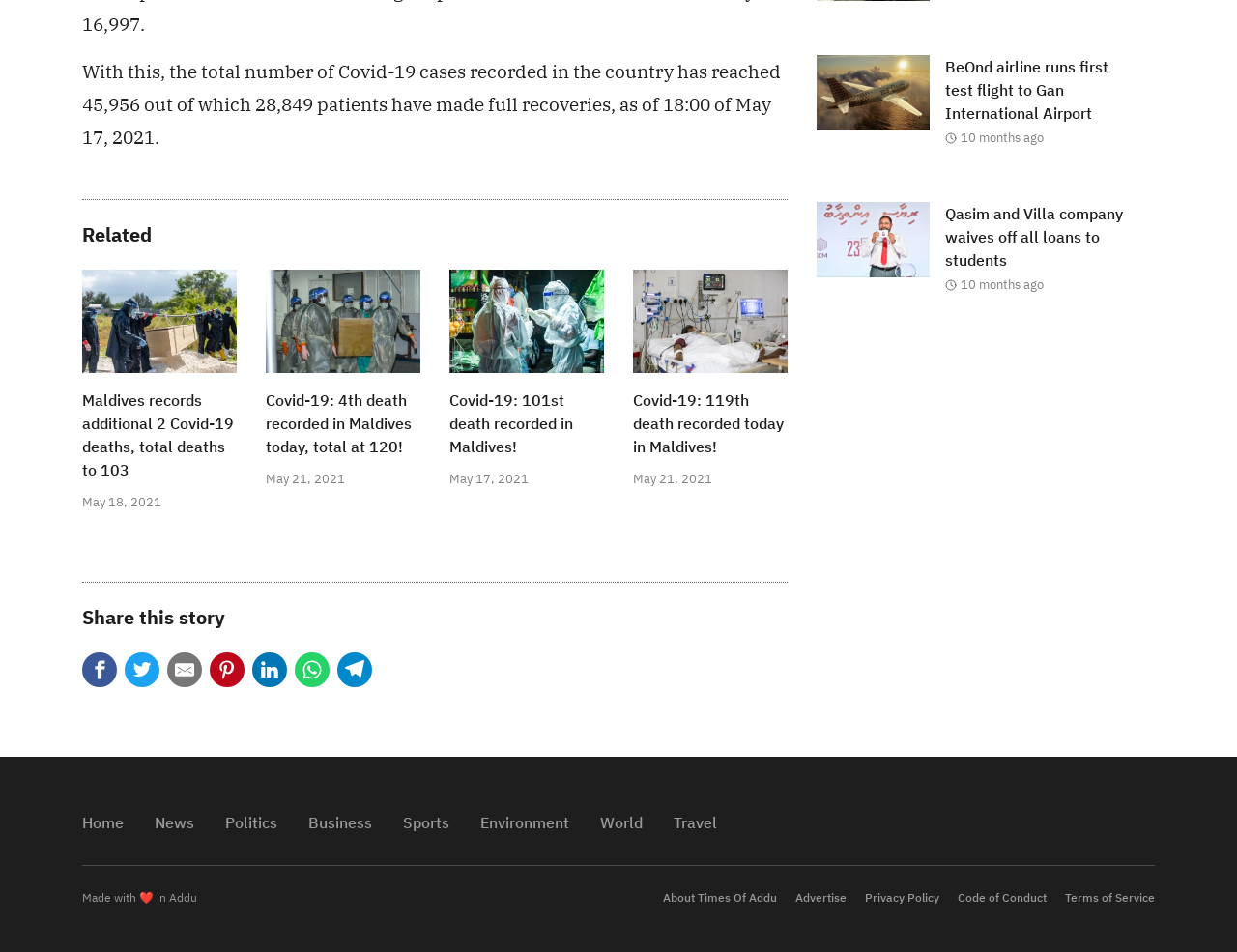Locate the bounding box coordinates of the area where you should click to accomplish the instruction: "Click on the 'Home' link".

[0.066, 0.844, 0.112, 0.884]